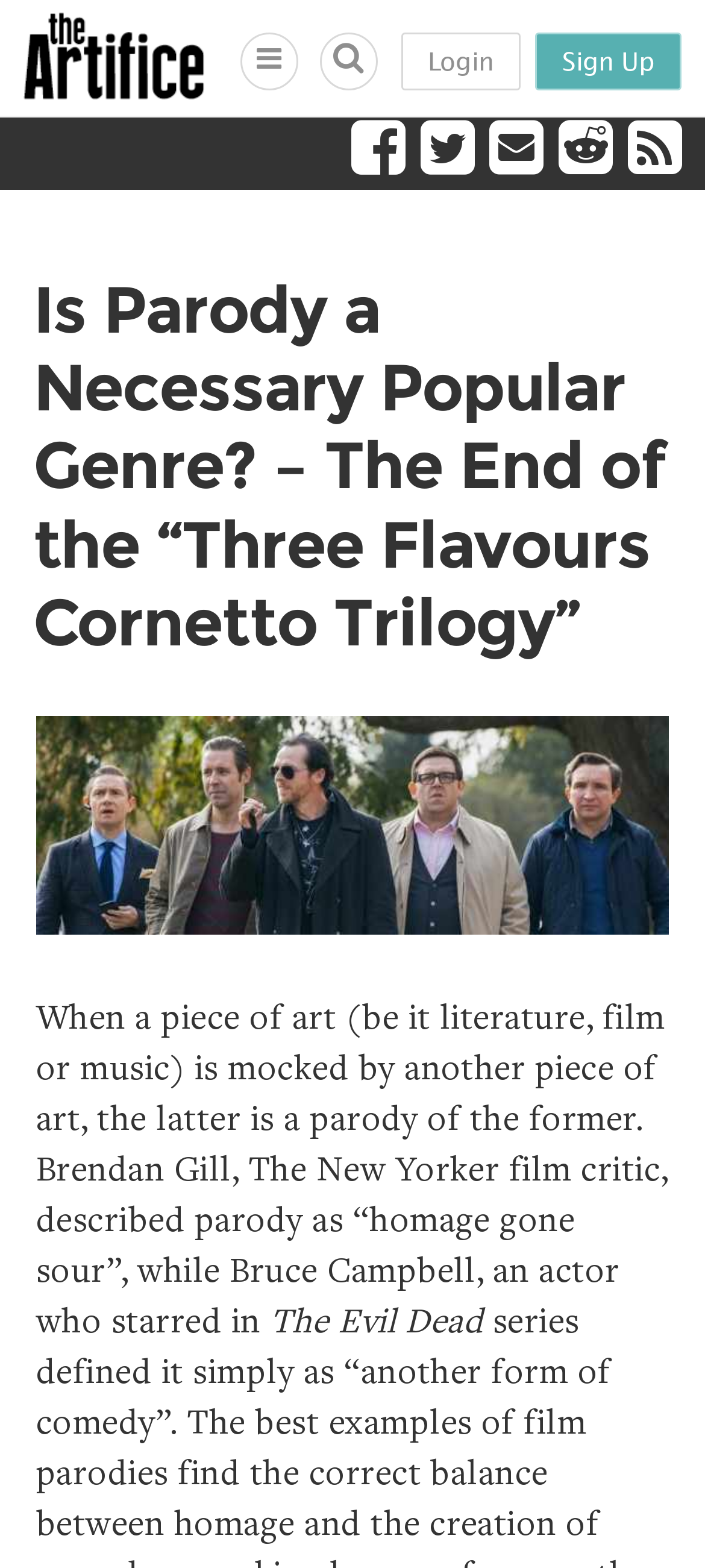From the element description: "Sign Up", extract the bounding box coordinates of the UI element. The coordinates should be expressed as four float numbers between 0 and 1, in the order [left, top, right, bottom].

[0.759, 0.021, 0.967, 0.058]